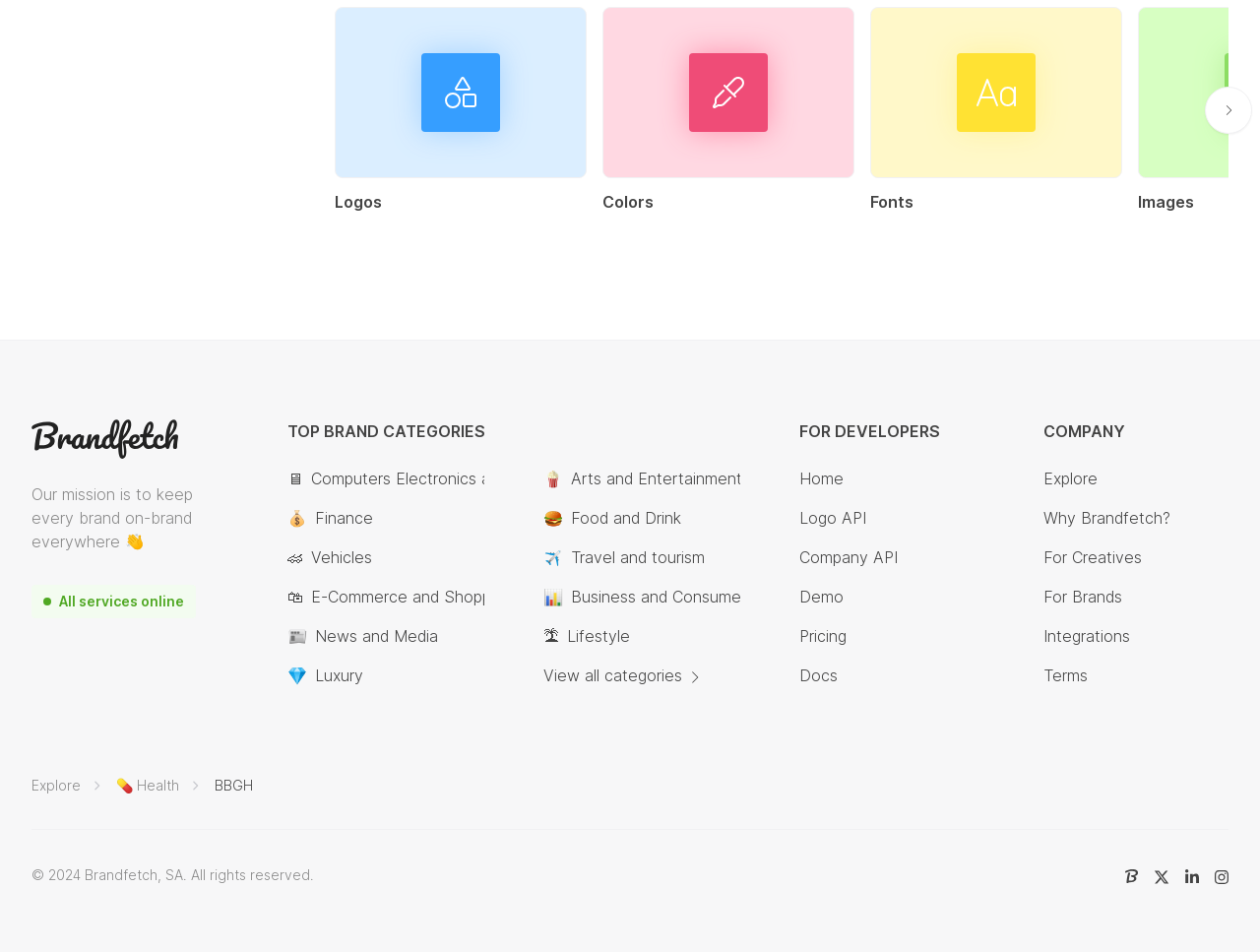Identify the bounding box coordinates of the clickable region to carry out the given instruction: "Click on the 'All services online' link".

[0.025, 0.62, 0.155, 0.64]